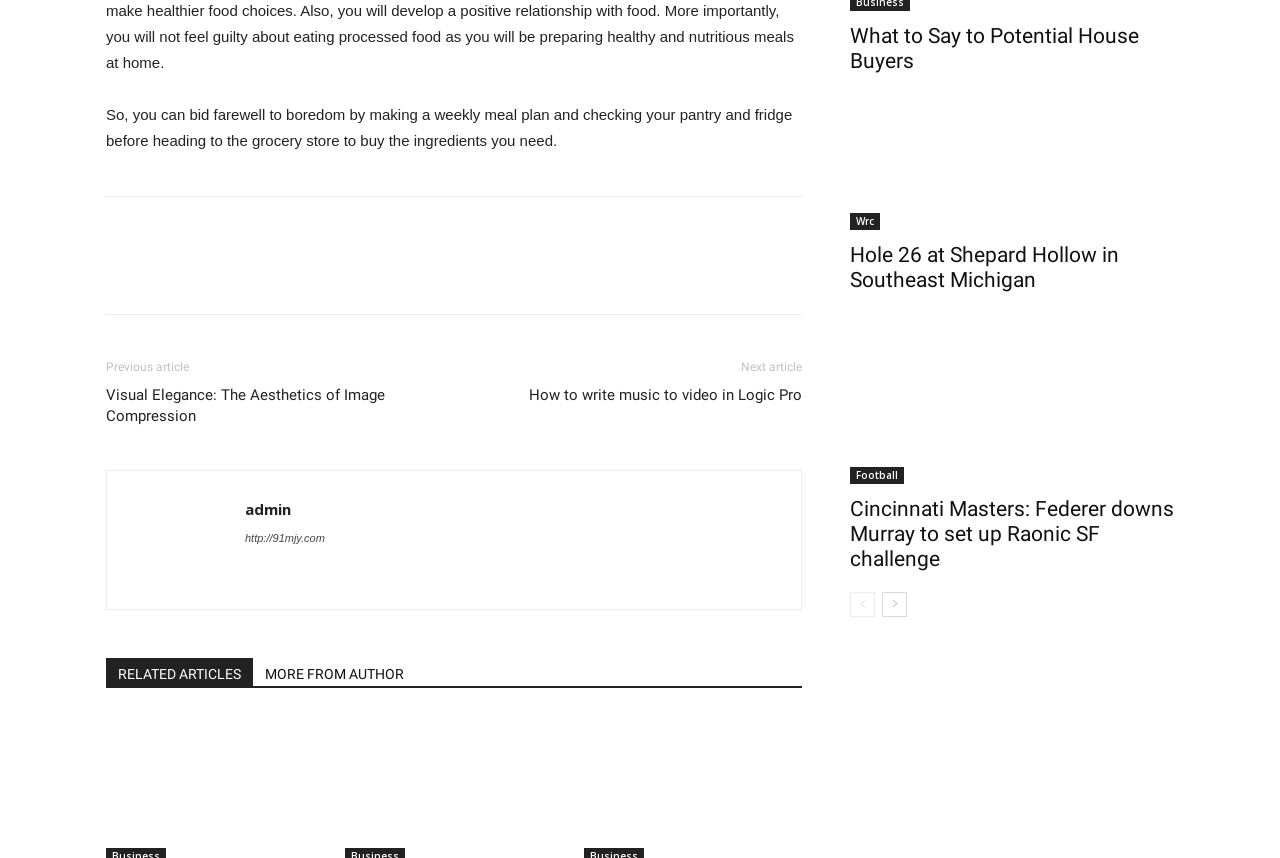Using the webpage screenshot and the element description RELATED ARTICLES, determine the bounding box coordinates. Specify the coordinates in the format (top-left x, top-left y, bottom-right x, bottom-right y) with values ranging from 0 to 1.

[0.083, 0.362, 0.198, 0.395]